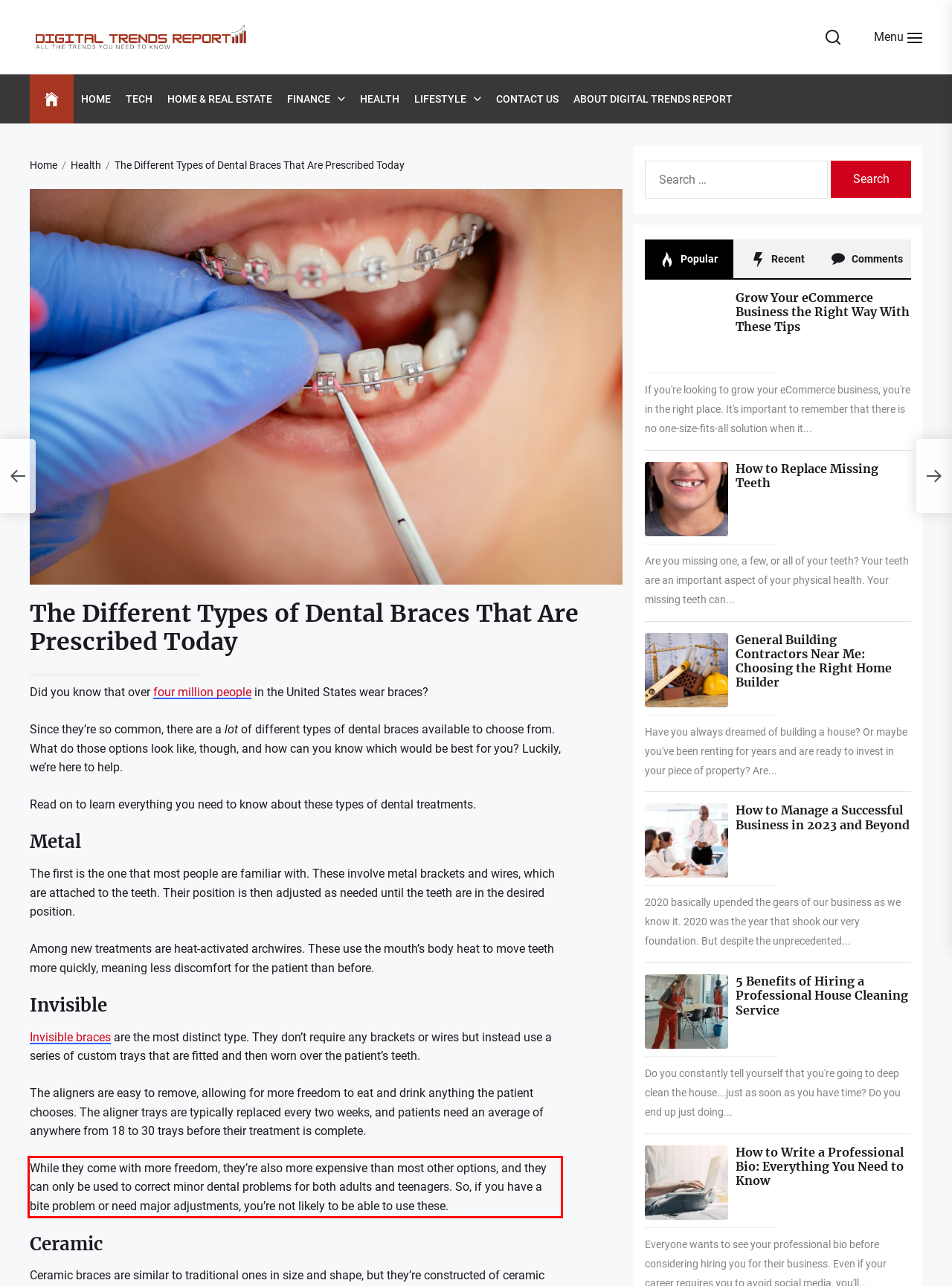Please examine the webpage screenshot and extract the text within the red bounding box using OCR.

While they come with more freedom, they’re also more expensive than most other options, and they can only be used to correct minor dental problems for both adults and teenagers. So, if you have a bite problem or need major adjustments, you’re not likely to be able to use these.